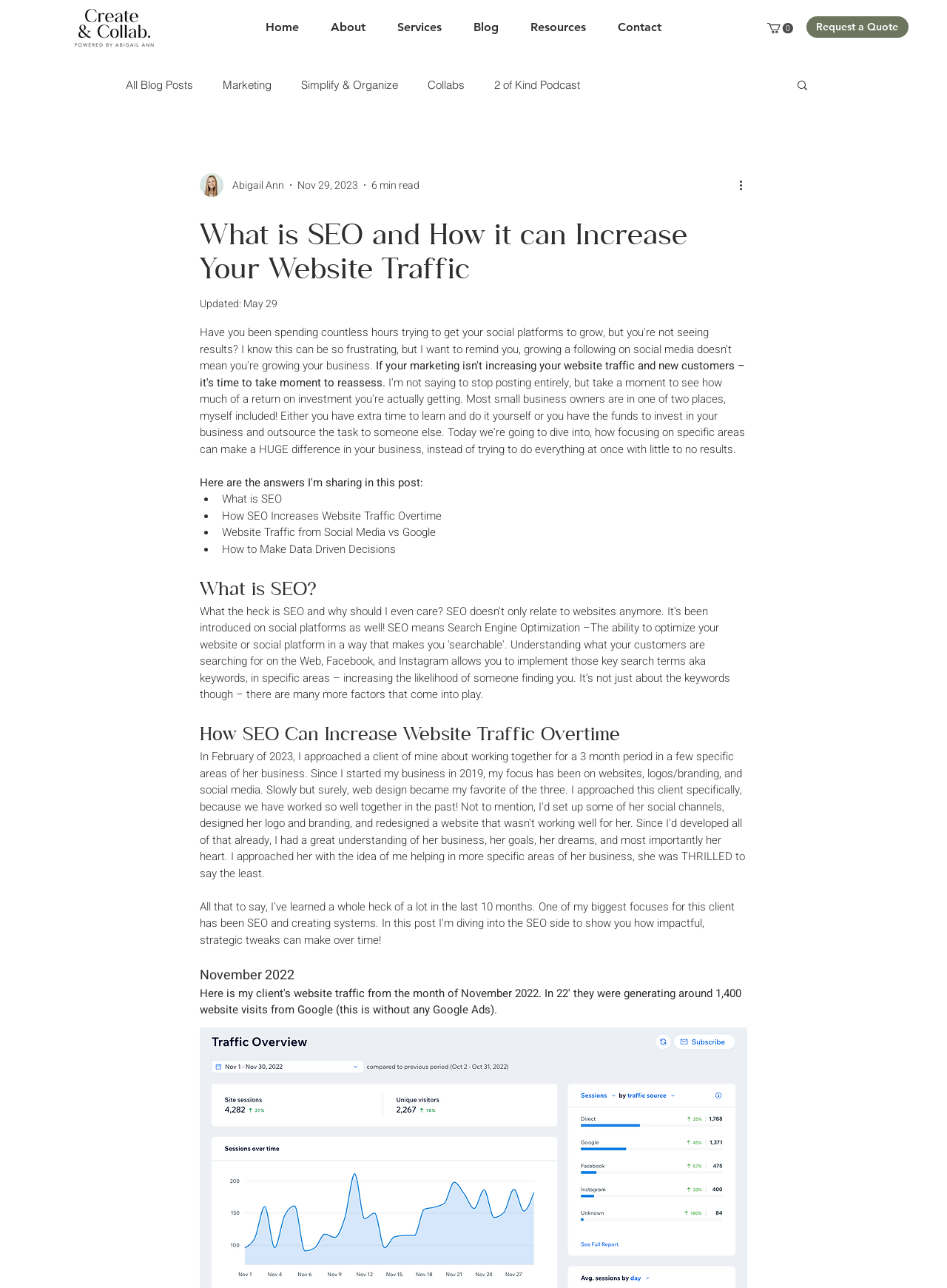Identify the bounding box coordinates of the element that should be clicked to fulfill this task: "Read more about the blog post". The coordinates should be provided as four float numbers between 0 and 1, i.e., [left, top, right, bottom].

[0.778, 0.137, 0.797, 0.151]